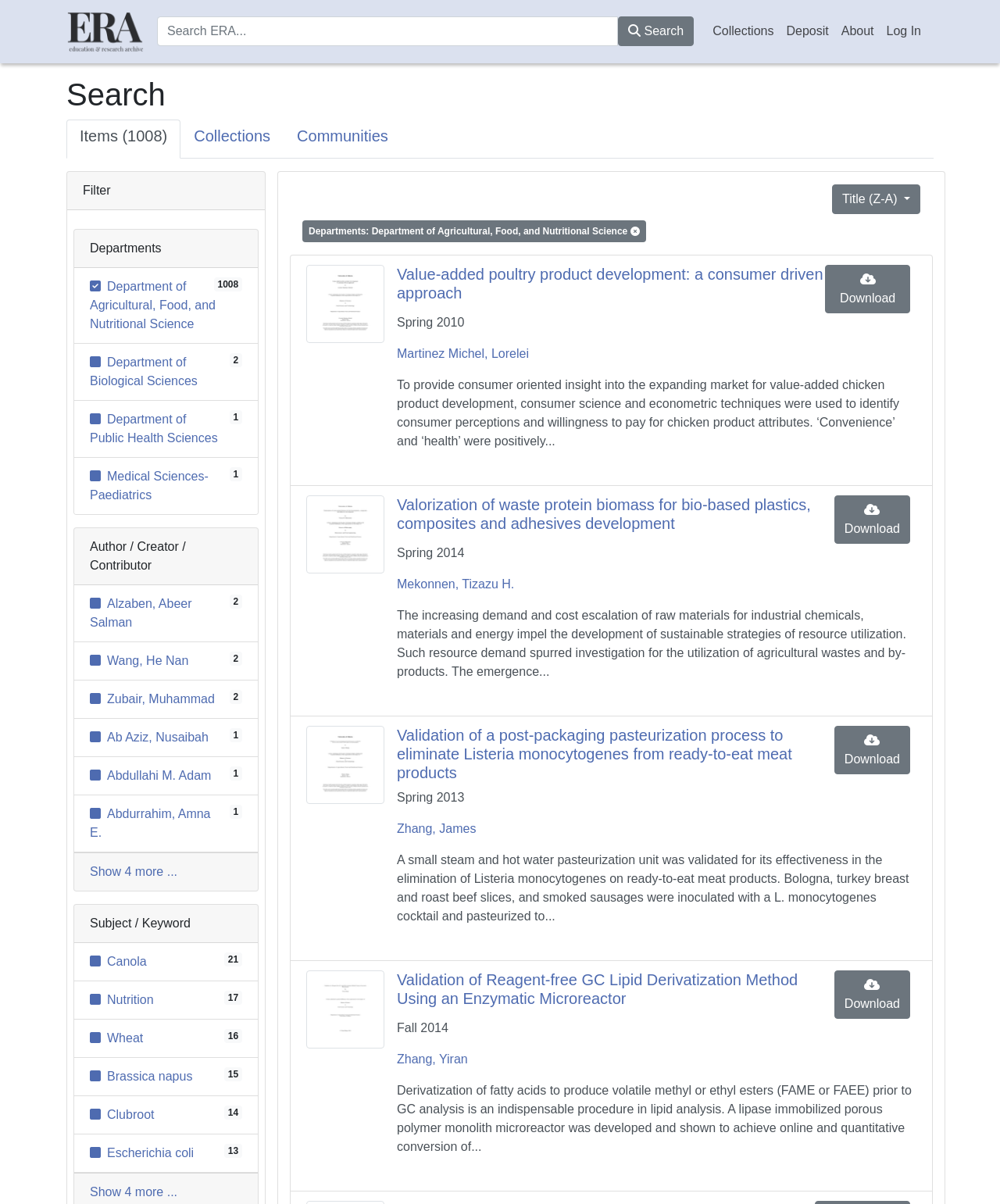Give a complete and precise description of the webpage's appearance.

The webpage is a research archive from the University of Alberta, where users can search and access various research papers and articles. At the top of the page, there is a search bar with a search button, accompanied by links to different sections such as "Collections", "Deposit", "About", and "Log In". 

Below the search bar, there is a heading that says "Search" and a link to "Items (1008)" which is likely a list of research papers. There are also links to "Collections" and "Communities" which are probably categories for the research papers. 

On the left side of the page, there is a filter section with options to filter by "Departments", "Author / Creator / Contributor", and "Subject / Keyword". Each of these options has a list of links with numbers in parentheses, indicating the number of items in each category. 

The main content of the page is a list of research papers, each with a heading, a link to download the paper, and a brief summary. The papers are listed in a vertical column, with each paper taking up a significant amount of space on the page. The summaries are quite long, providing a detailed overview of the research paper. 

There are also images scattered throughout the page, but they are not descriptive images, rather they are likely icons or logos.